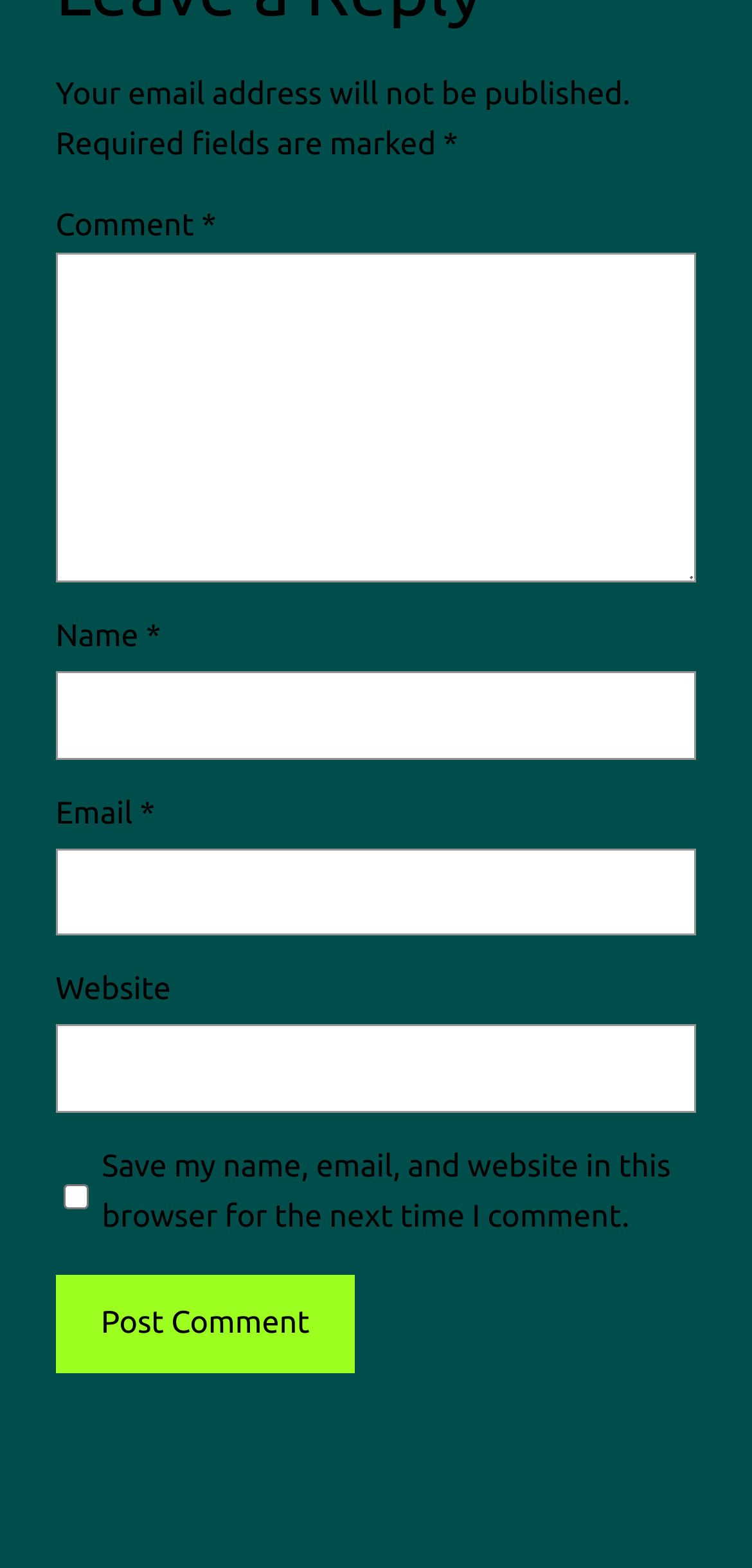Identify the bounding box for the UI element specified in this description: "parent_node: Name * name="author"". The coordinates must be four float numbers between 0 and 1, formatted as [left, top, right, bottom].

[0.074, 0.428, 0.926, 0.484]